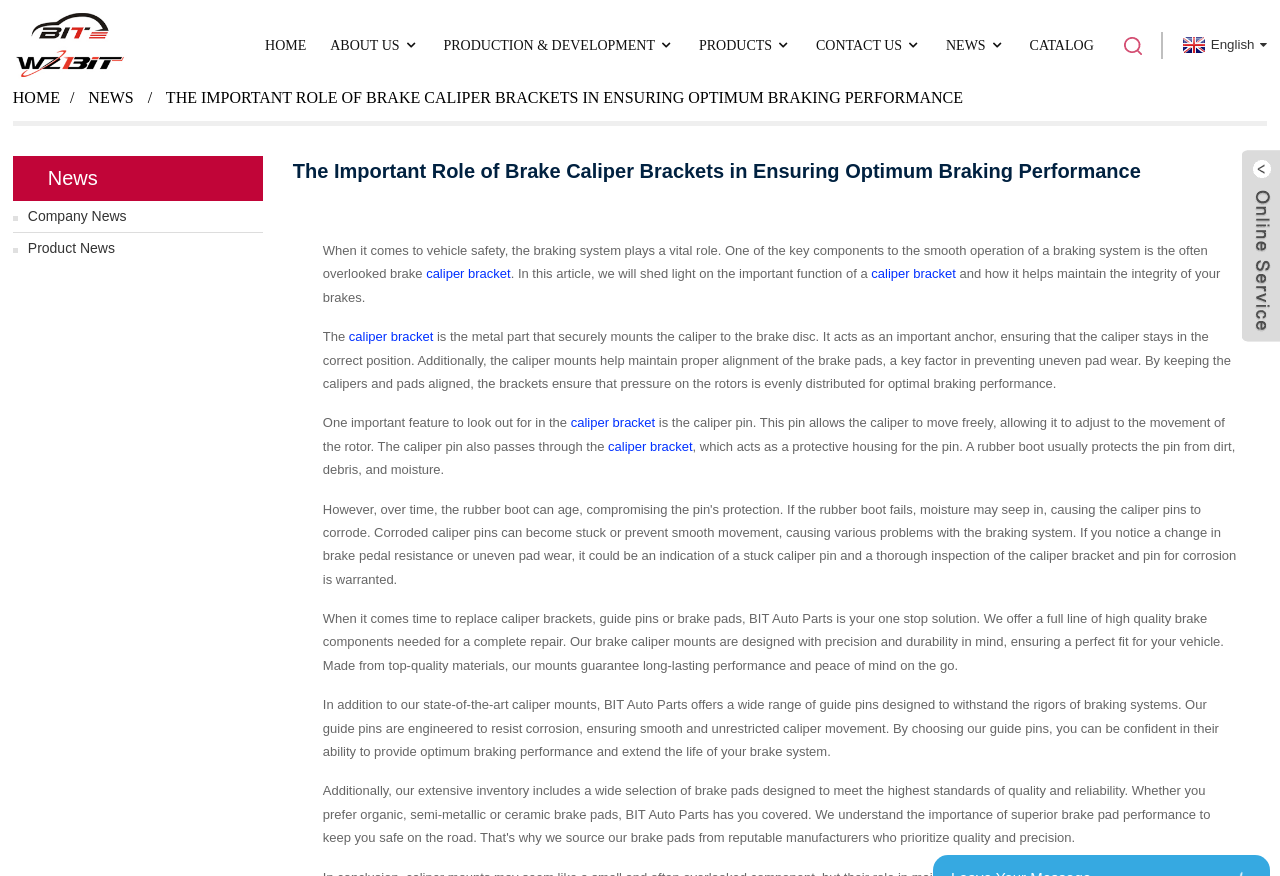Locate the bounding box of the UI element based on this description: "Product News". Provide four float numbers between 0 and 1 as [left, top, right, bottom].

[0.01, 0.266, 0.205, 0.3]